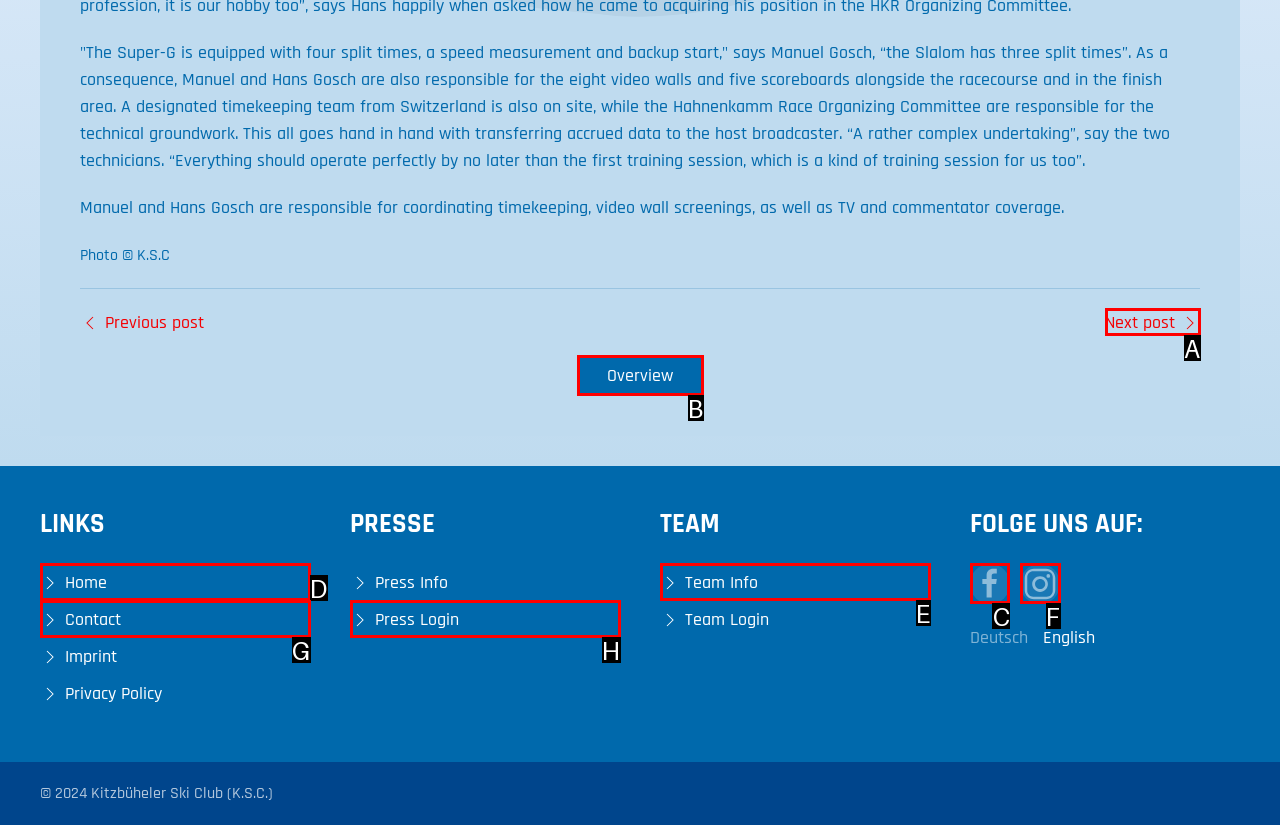Tell me which one HTML element I should click to complete the following task: Click on the 'Facebook' link
Answer with the option's letter from the given choices directly.

C